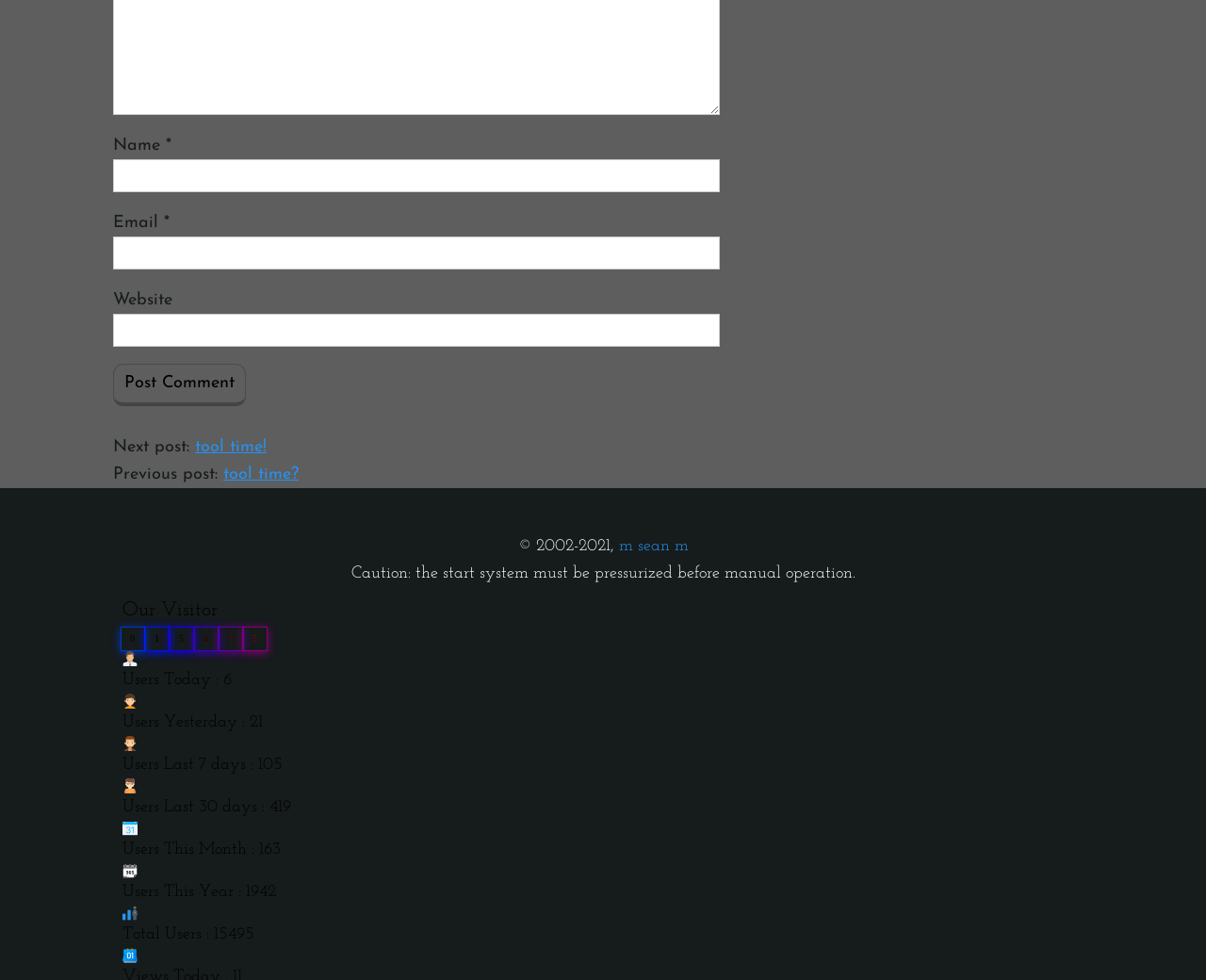Find the bounding box coordinates of the area to click in order to follow the instruction: "Check the website statistics".

[0.102, 0.685, 0.192, 0.703]